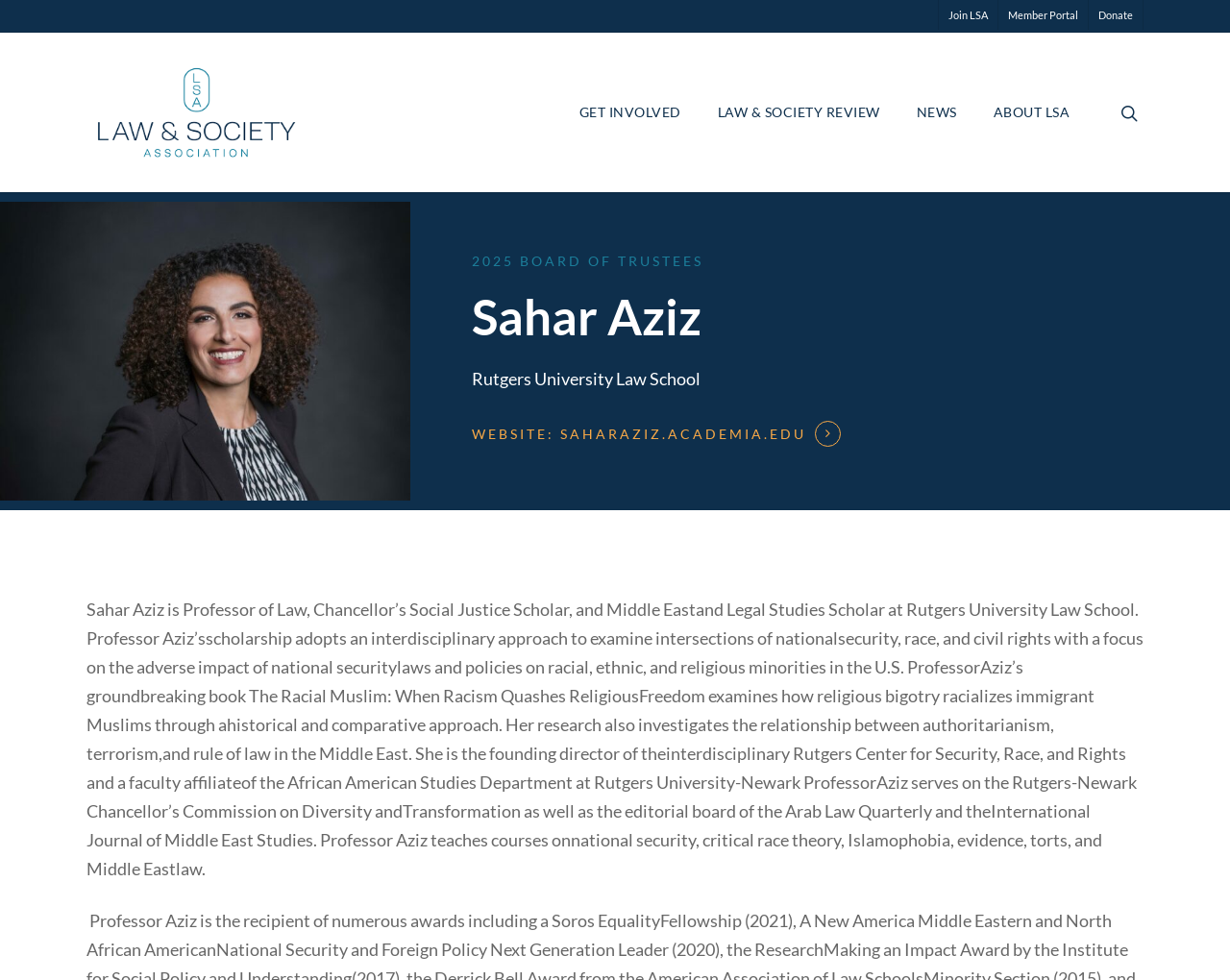Give a complete and precise description of the webpage's appearance.

The webpage is about Sahar Aziz, a professor of law at Rutgers University Law School. At the top of the page, there are three links: "Join LSA", "Member Portal", and "Donate", aligned horizontally. Below these links, there is a logo of the Law and Society Association, which is an image with a link to the association's webpage.

On the left side of the page, there are five links: "GET INVOLVED", "LAW & SOCIETY REVIEW", "NEWS", "ABOUT LSA", and an empty link. These links are stacked vertically.

The main content of the page is divided into two sections. The first section has three headings: "2025 BOARD OF TRUSTEES", "Sahar Aziz", and "WEBSITE: SAHARAZIZ.ACADEMIA.EDU". Below the "Sahar Aziz" heading, there is a paragraph of text that describes Professor Aziz's background, research, and teaching interests. The text is quite long and provides detailed information about her work.

To the right of the "WEBSITE: SAHARAZIZ.ACADEMIA.EDU" heading, there is a link to Professor Aziz's academia.edu webpage. Below this link, there is a static text block that provides more information about Professor Aziz's research and teaching.

Overall, the page is focused on providing information about Sahar Aziz's professional background and research interests, with links to relevant resources and organizations.